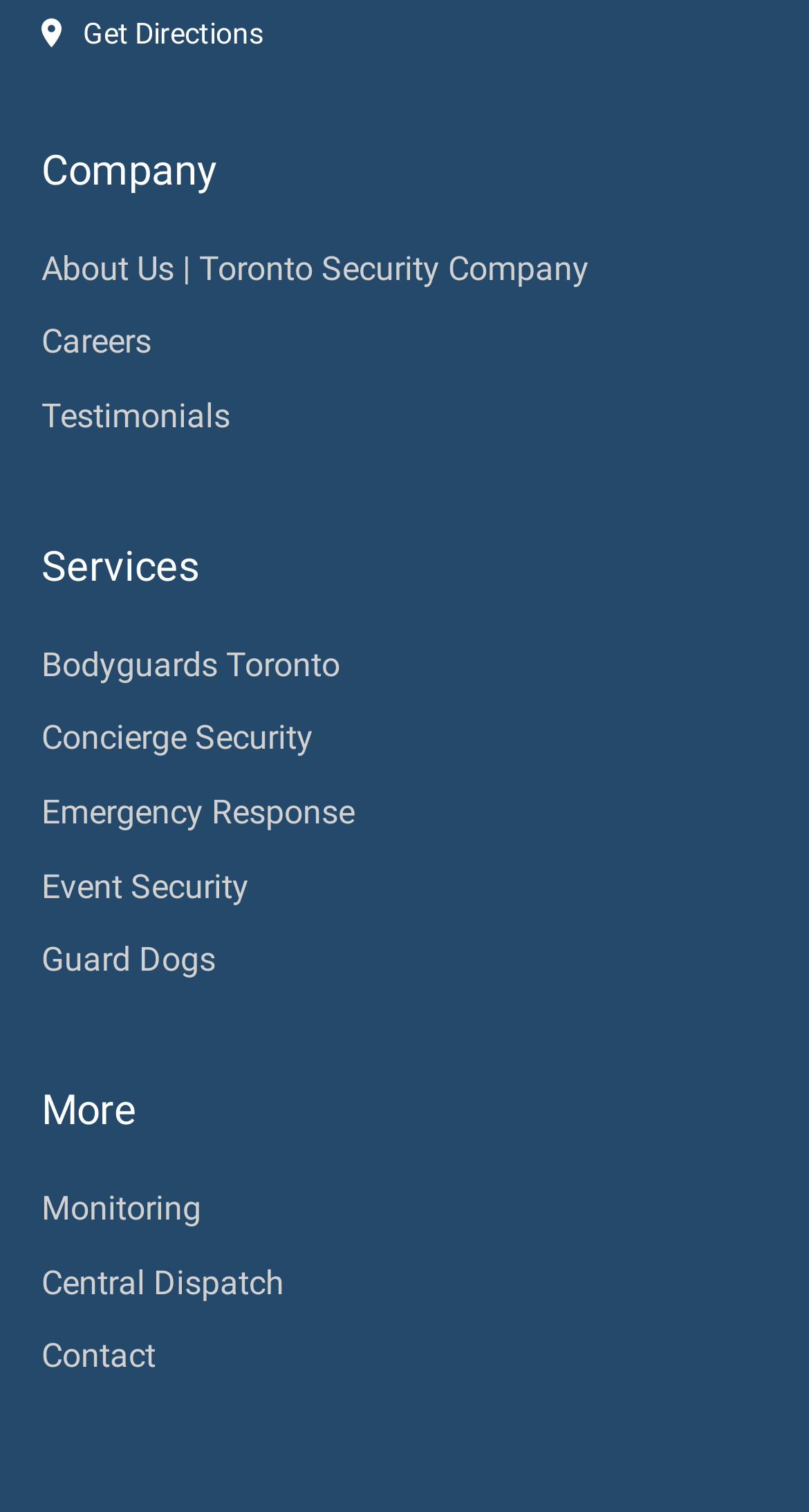Determine the bounding box coordinates of the section to be clicked to follow the instruction: "Learn about the company". The coordinates should be given as four float numbers between 0 and 1, formatted as [left, top, right, bottom].

[0.051, 0.164, 0.728, 0.19]